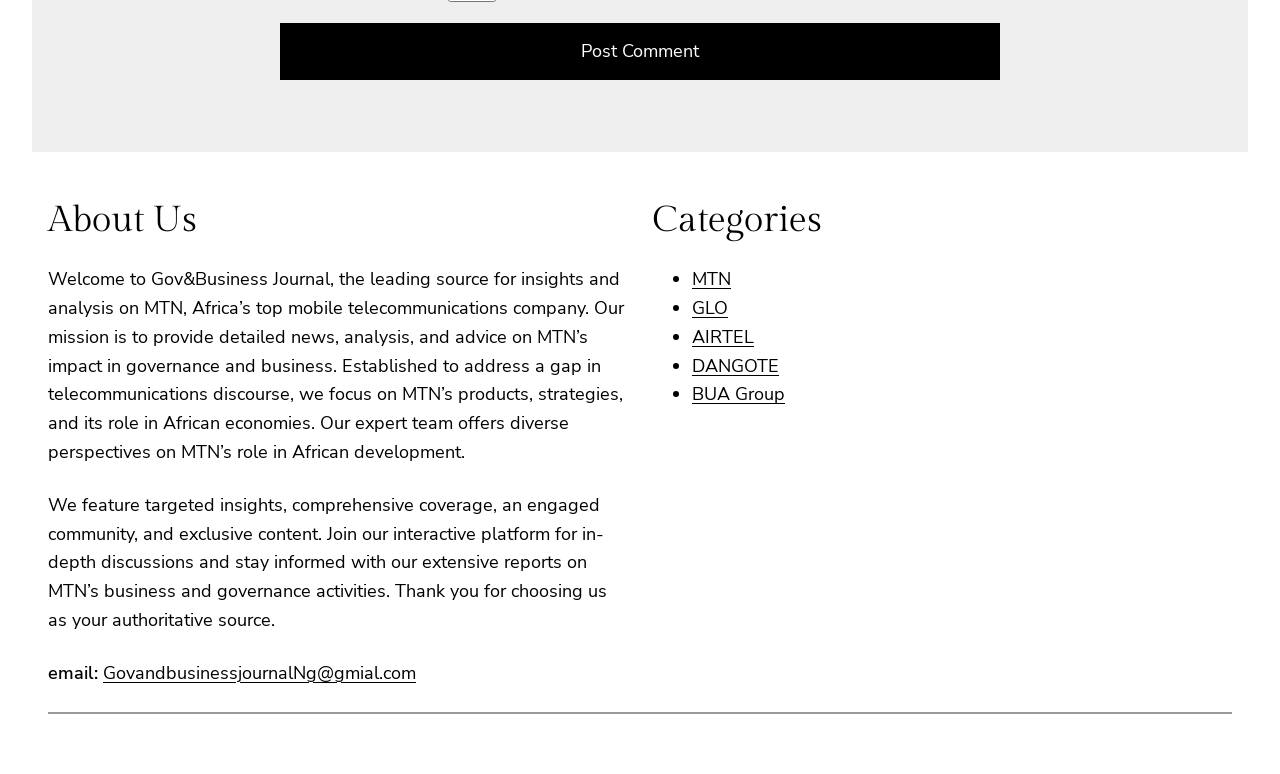What are the categories listed on the webpage?
Provide a fully detailed and comprehensive answer to the question.

The categories can be found in the list marker elements that are located below the heading element that says 'Categories'. The list marker elements are followed by link elements that contain the category names.